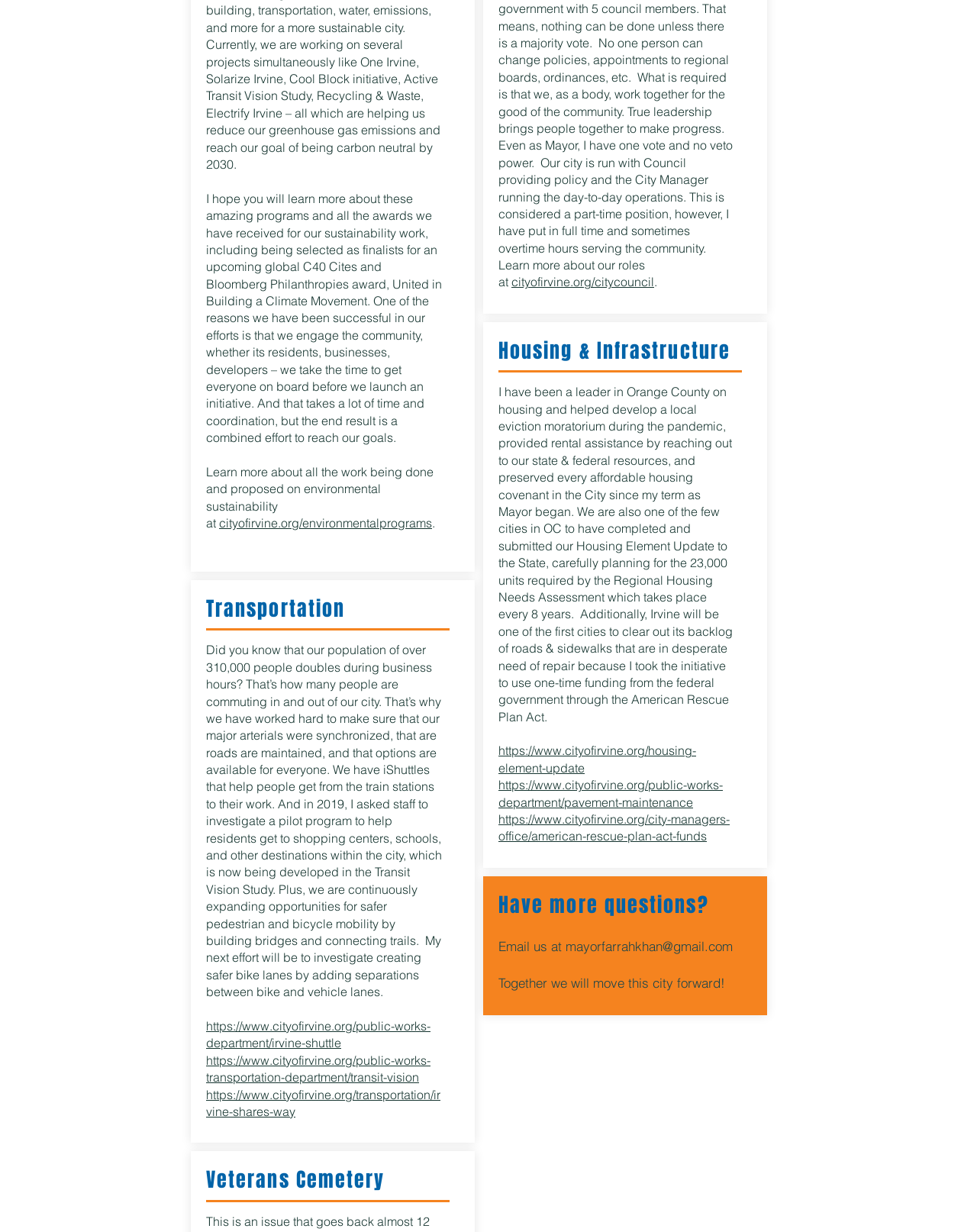Using the element description: "https://www.cityofirvine.org/public-works-department/irvine-shuttle", determine the bounding box coordinates. The coordinates should be in the format [left, top, right, bottom], with values between 0 and 1.

[0.211, 0.826, 0.441, 0.853]